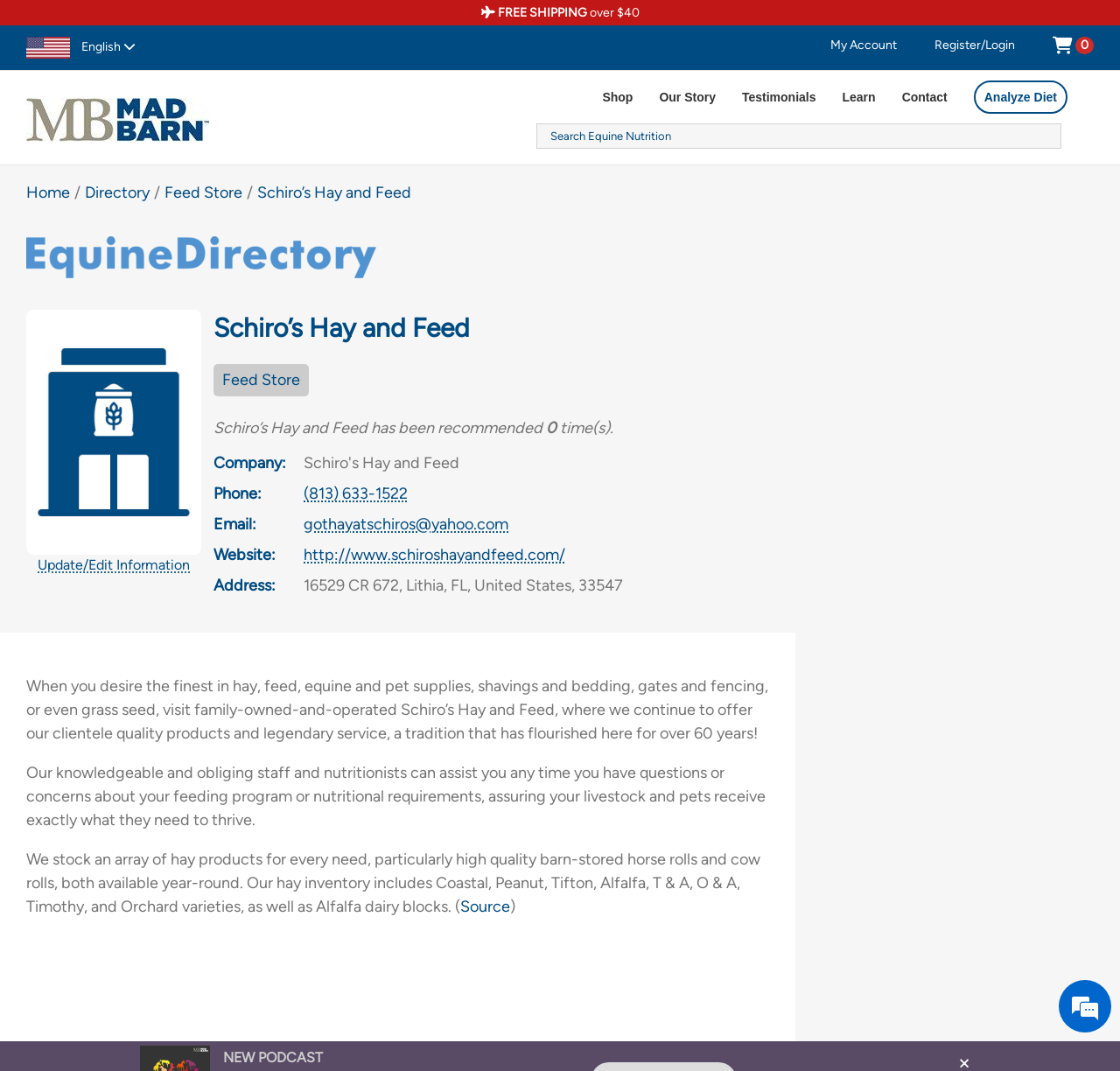Find the bounding box of the UI element described as follows: "Find In Stores".

[0.031, 0.381, 0.077, 0.454]